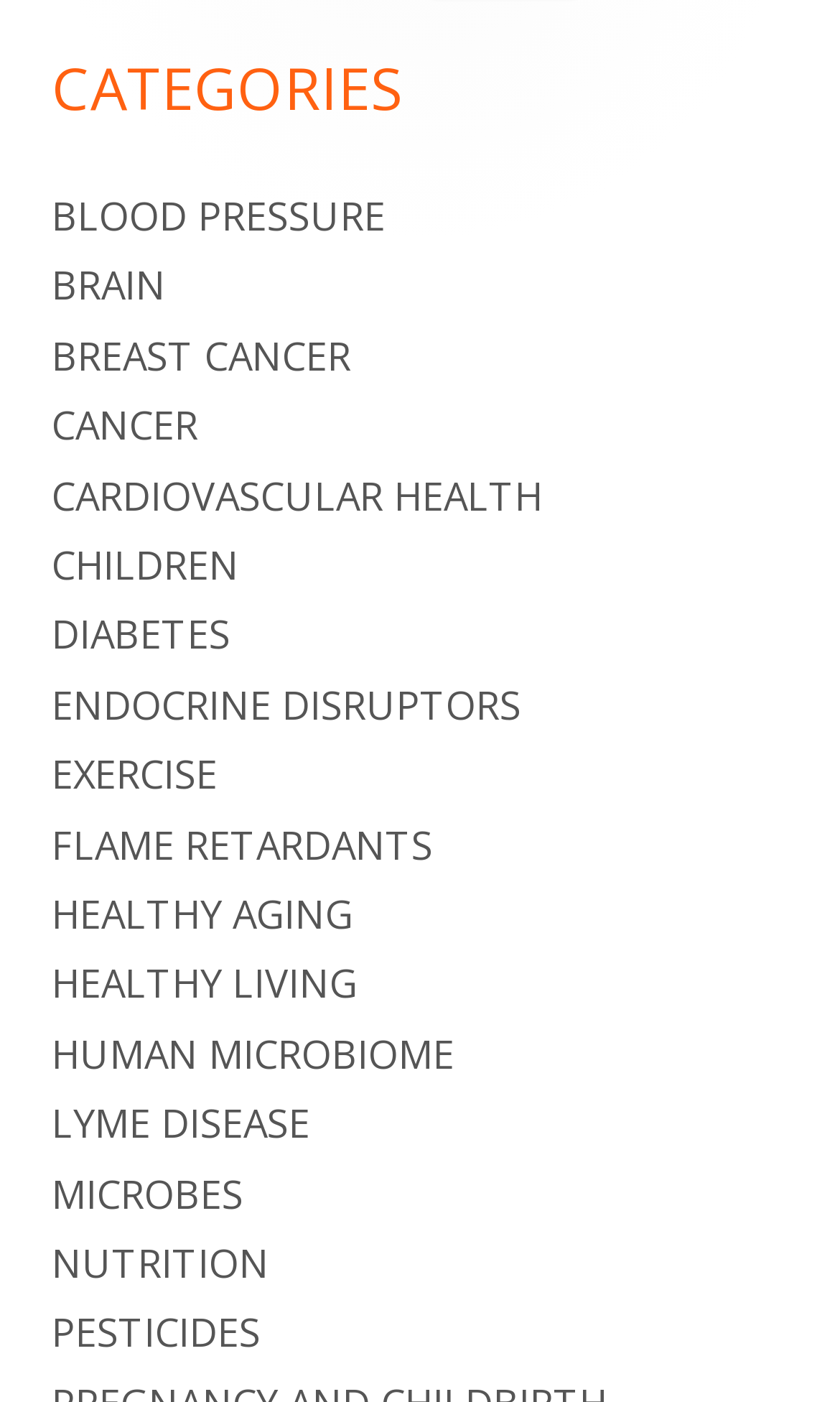Give a short answer using one word or phrase for the question:
Is there a category related to children?

Yes